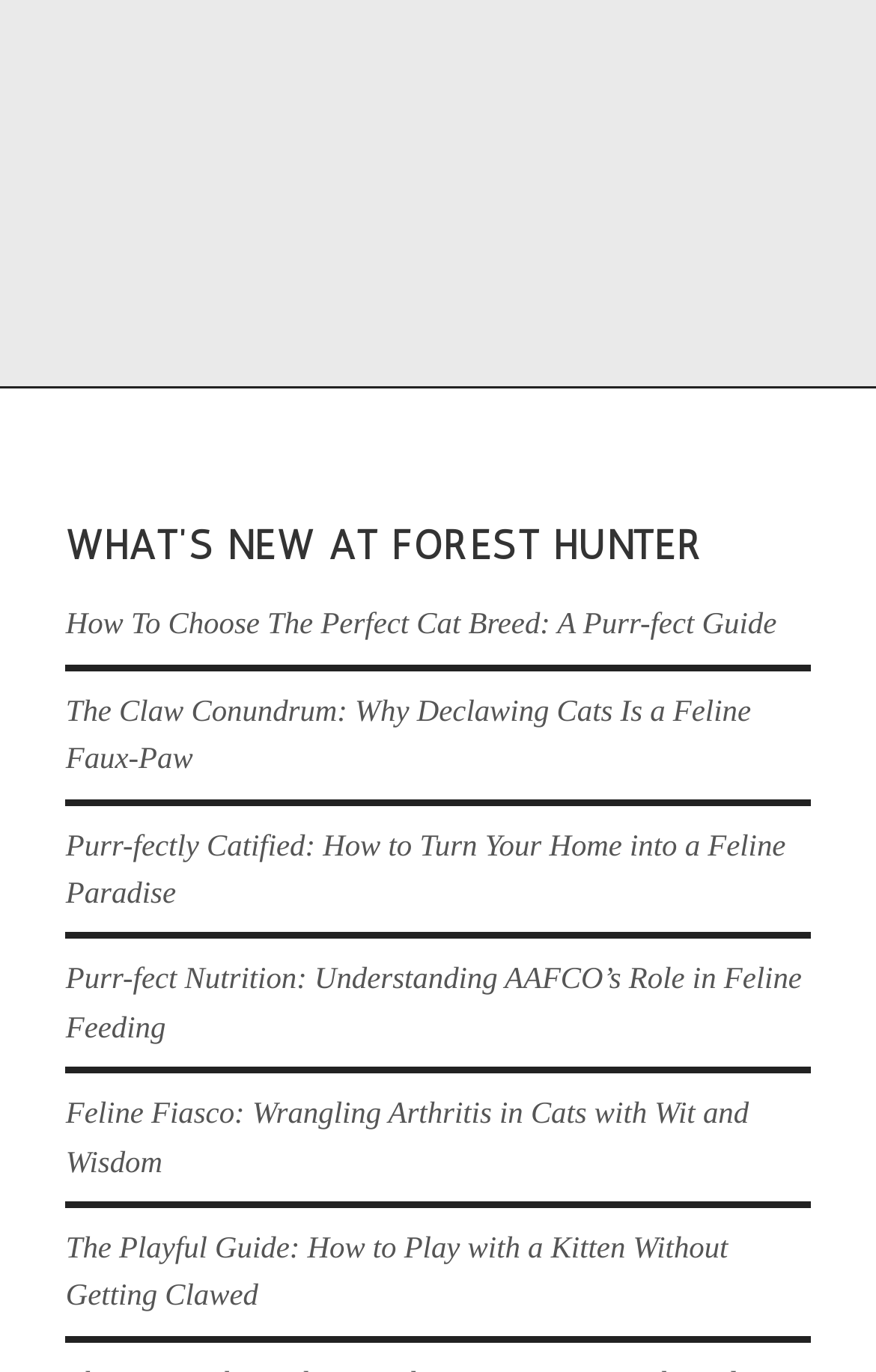Give a one-word or one-phrase response to the question: 
How many article links are on this webpage?

7